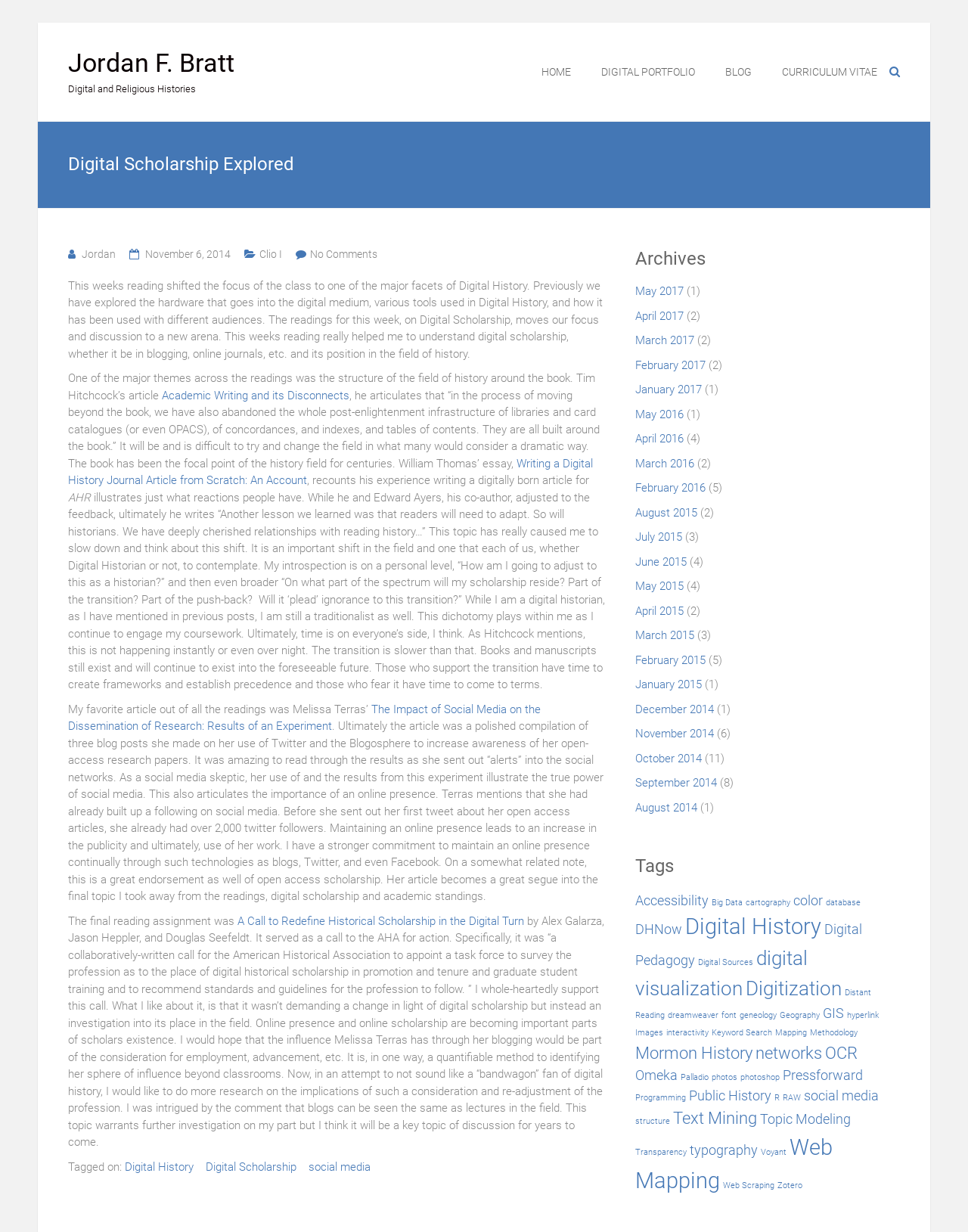Give the bounding box coordinates for the element described by: "Academic Writing and its Disconnects".

[0.167, 0.315, 0.361, 0.326]